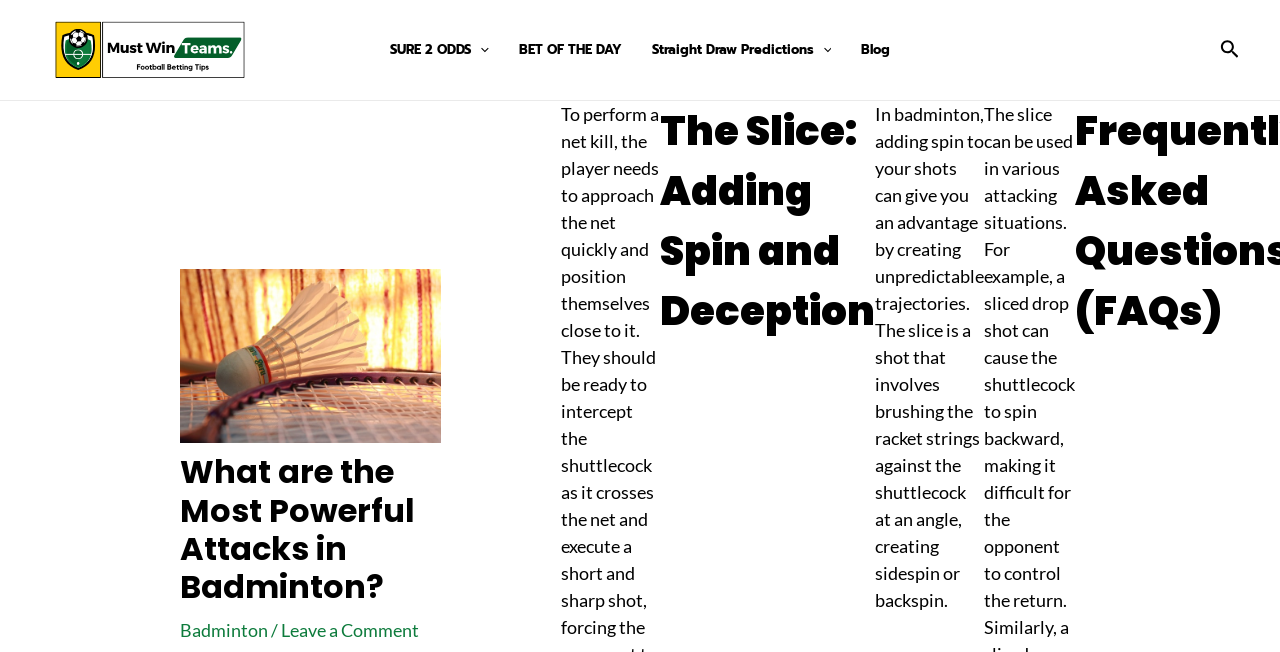Determine the bounding box coordinates for the area that needs to be clicked to fulfill this task: "Toggle the Menu Toggle". The coordinates must be given as four float numbers between 0 and 1, i.e., [left, top, right, bottom].

[0.368, 0.0, 0.382, 0.153]